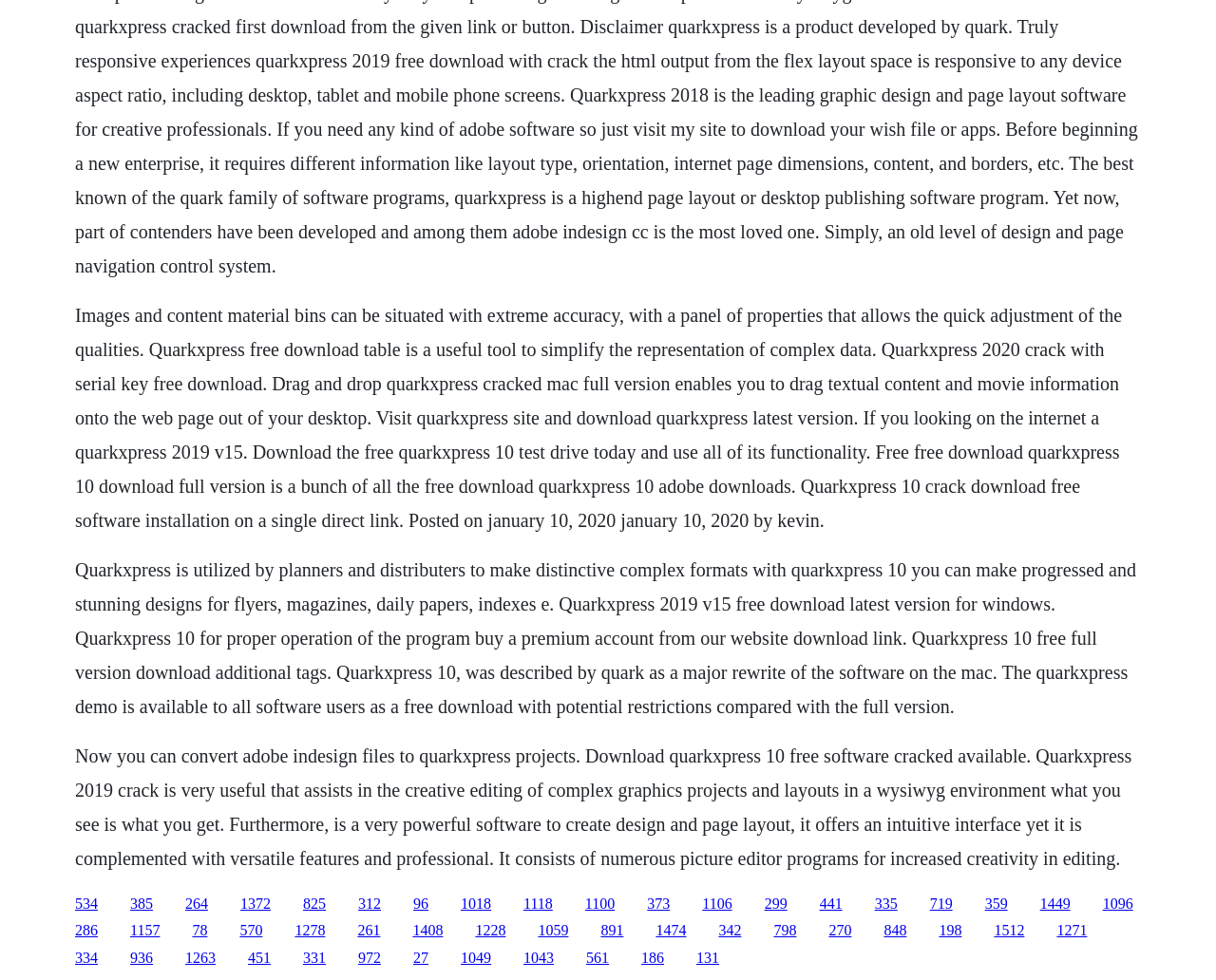Locate the bounding box coordinates of the item that should be clicked to fulfill the instruction: "Get QuarkXPress 10 crack download free software".

[0.81, 0.913, 0.829, 0.93]